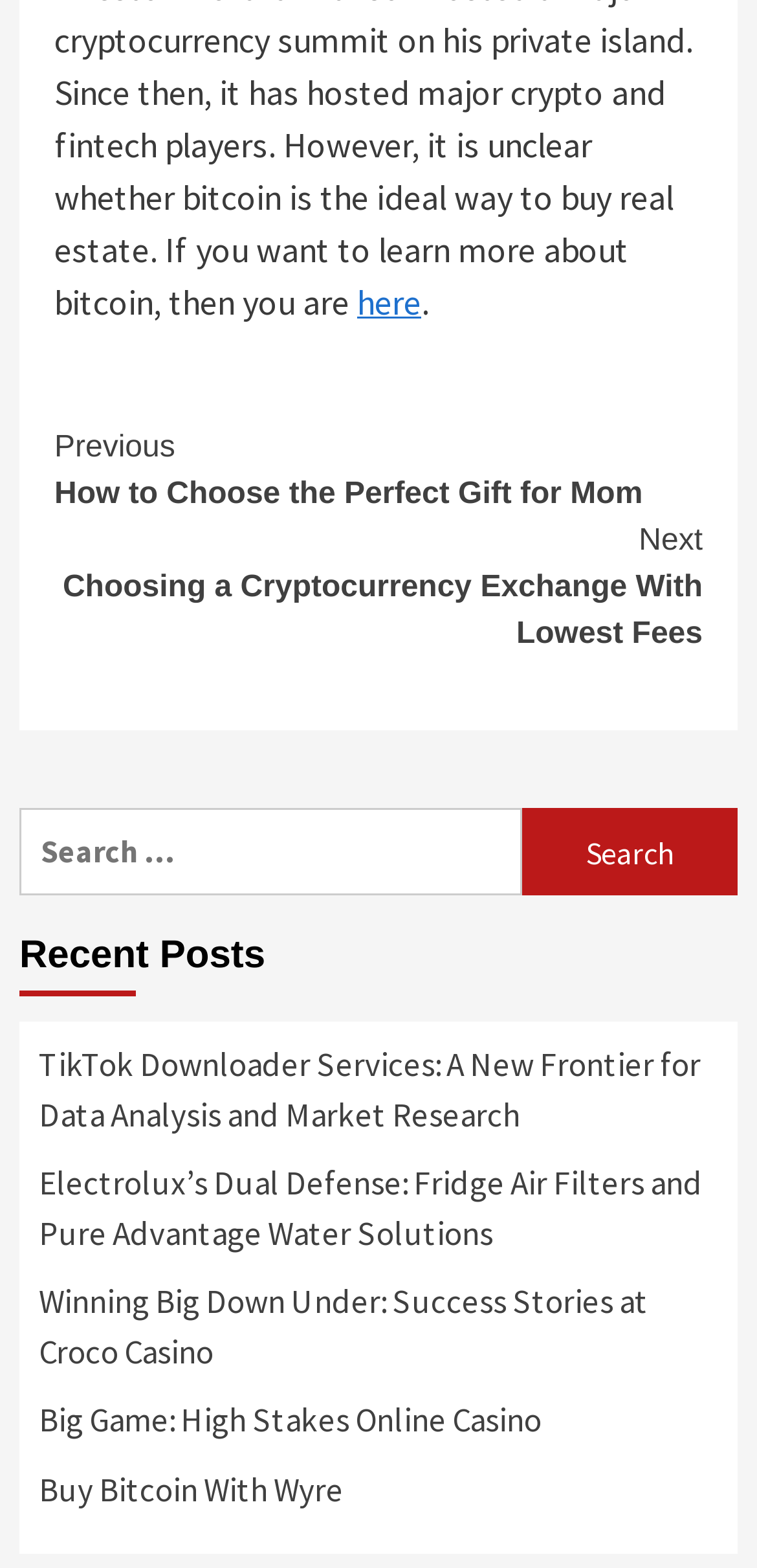Pinpoint the bounding box coordinates of the element you need to click to execute the following instruction: "Read 'TikTok Downloader Services: A New Frontier for Data Analysis and Market Research'". The bounding box should be represented by four float numbers between 0 and 1, in the format [left, top, right, bottom].

[0.051, 0.664, 0.949, 0.74]